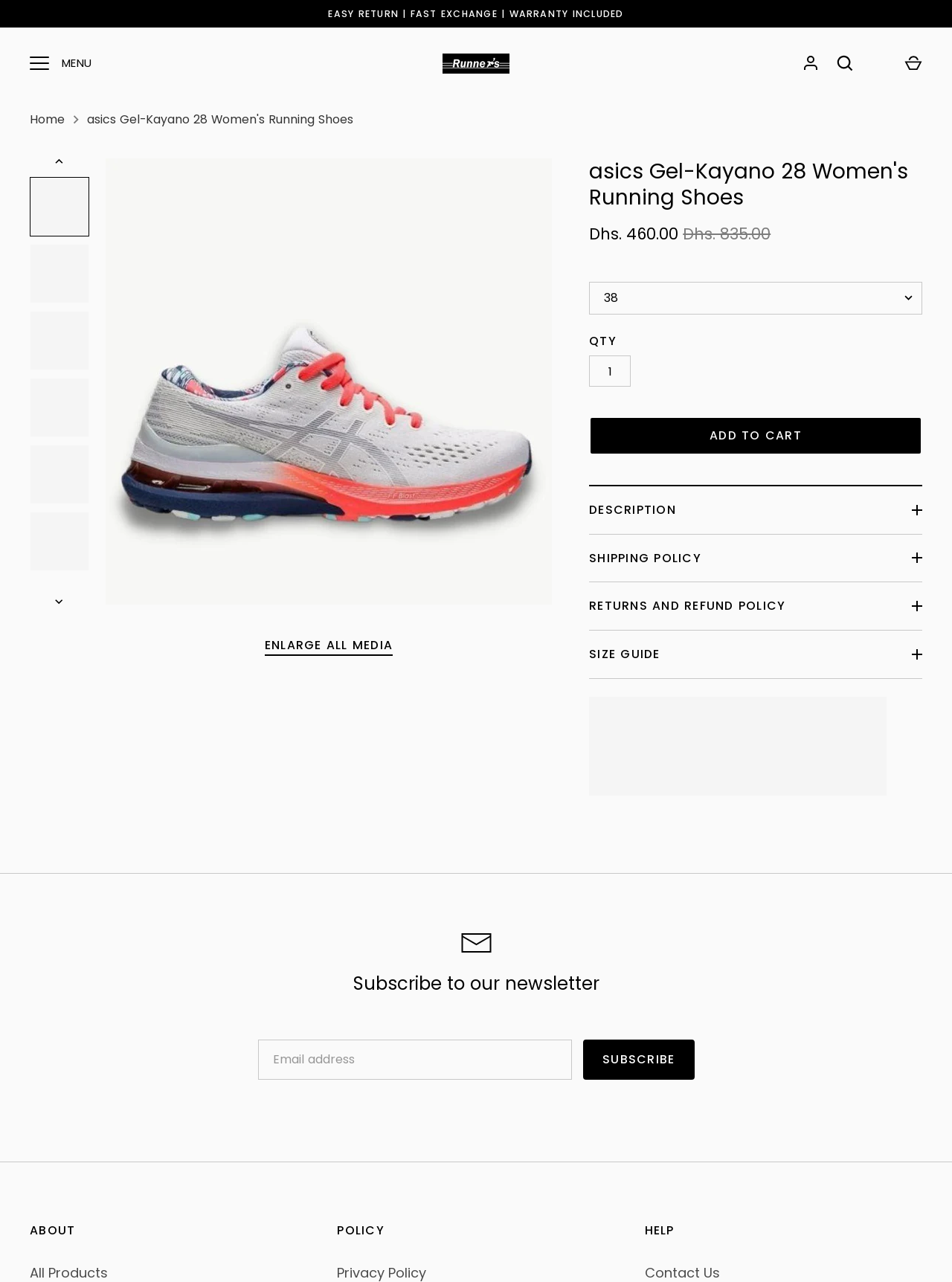Please give a succinct answer to the question in one word or phrase:
What is the minimum quantity that can be added to the cart?

1